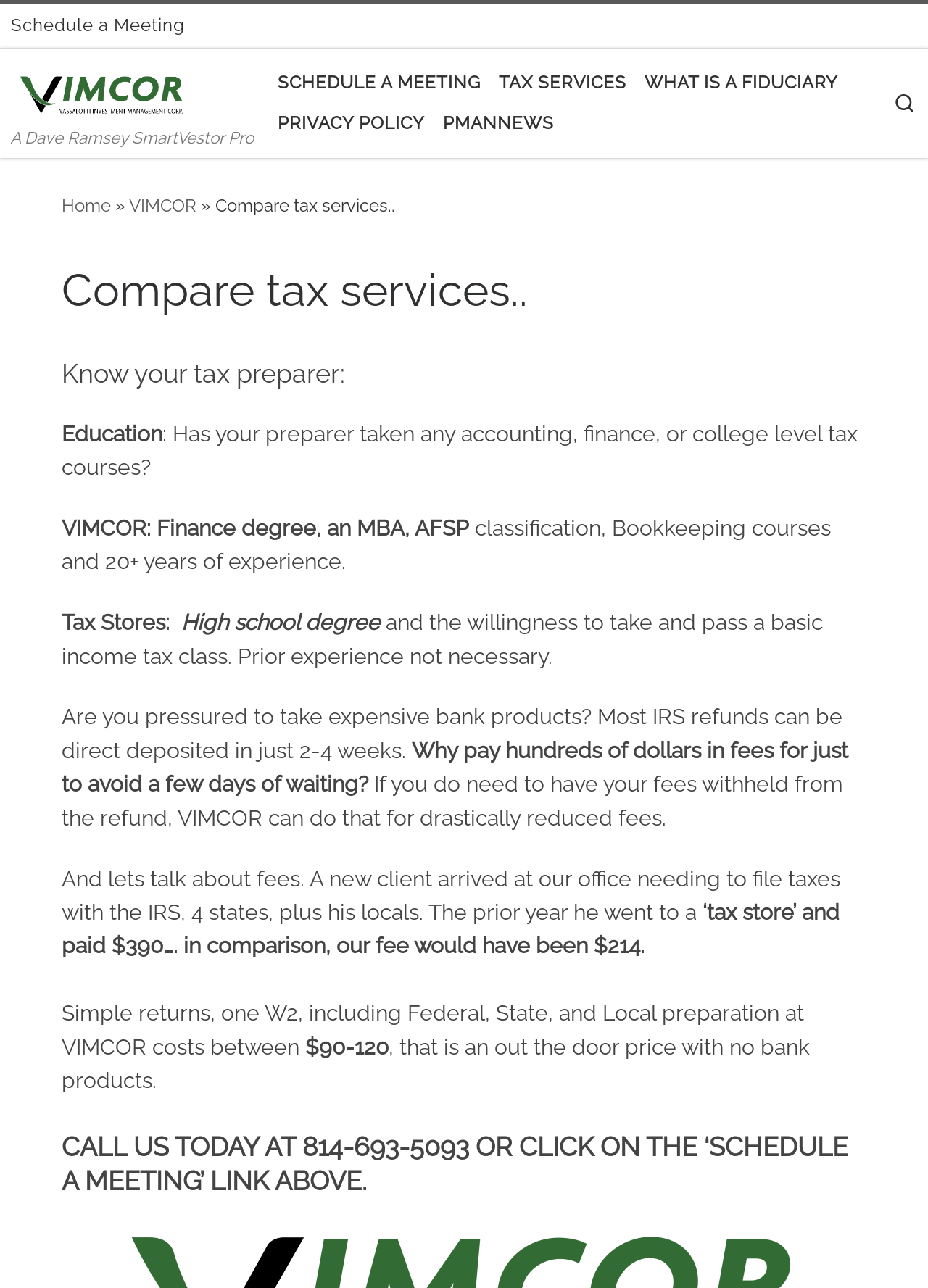Calculate the bounding box coordinates of the UI element given the description: "What is a Fiduciary".

[0.69, 0.048, 0.908, 0.08]